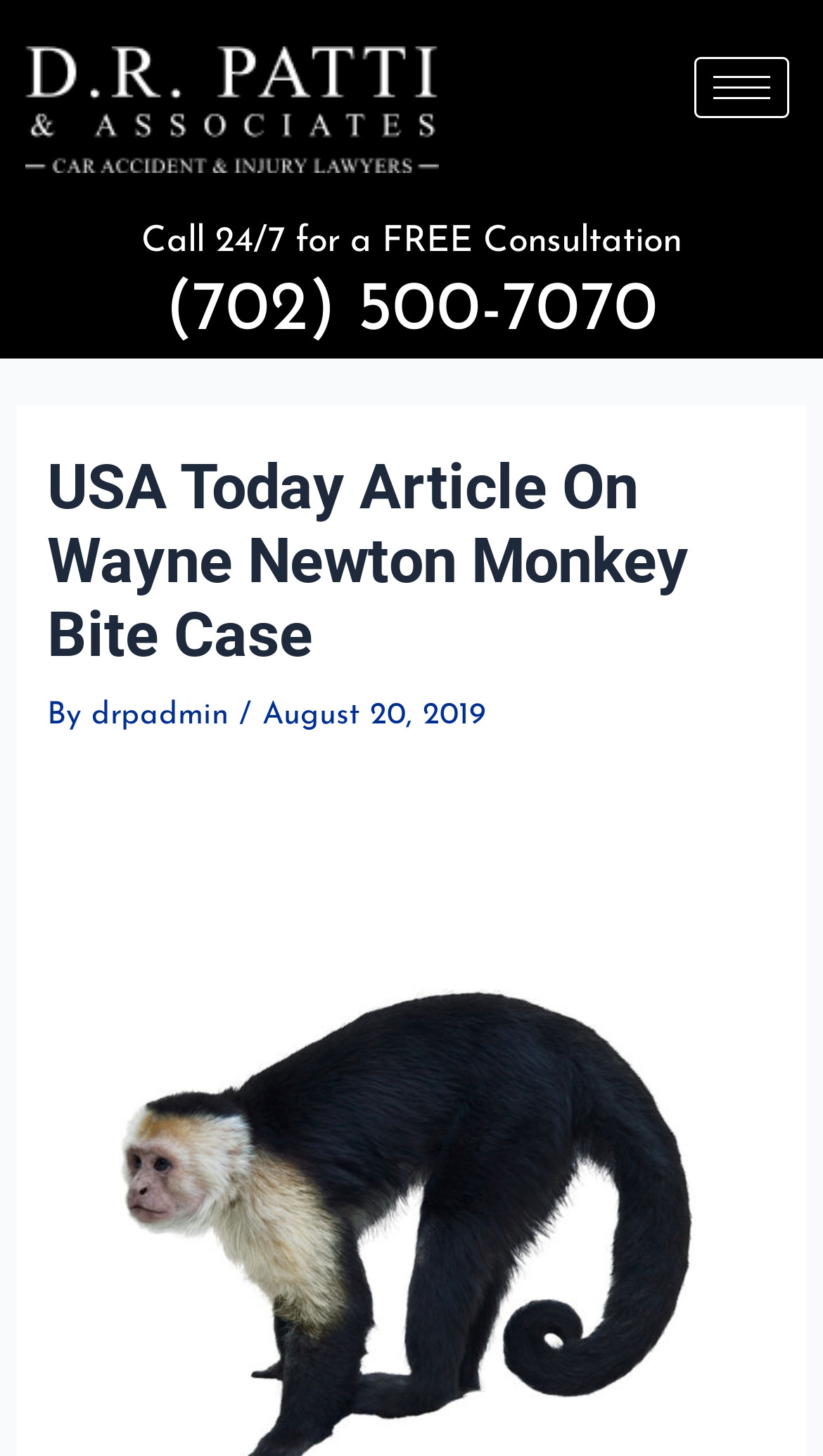Provide a comprehensive caption for the webpage.

The webpage is about the USA Today article covering the Wayne Newton monkey bite case, with insights and legal perspectives from D. R. Patti & Associates. 

At the top left corner, there is a logo of D. R. Patti & Associates, which is also a link. To the right of the logo, there is a button with a hamburger icon. Below the logo, there is a static text "Call 24/7 for a FREE Consultation" and a link to a phone number "(702) 500-7070" next to it.

The main content of the webpage is an article with a heading "USA Today Article On Wayne Newton Monkey Bite Case" at the top. The article is attributed to "drpadmin" and dated "August 20, 2019". The article content is not explicitly mentioned, but it is likely to provide details about the Wayne Newton monkey bite case.